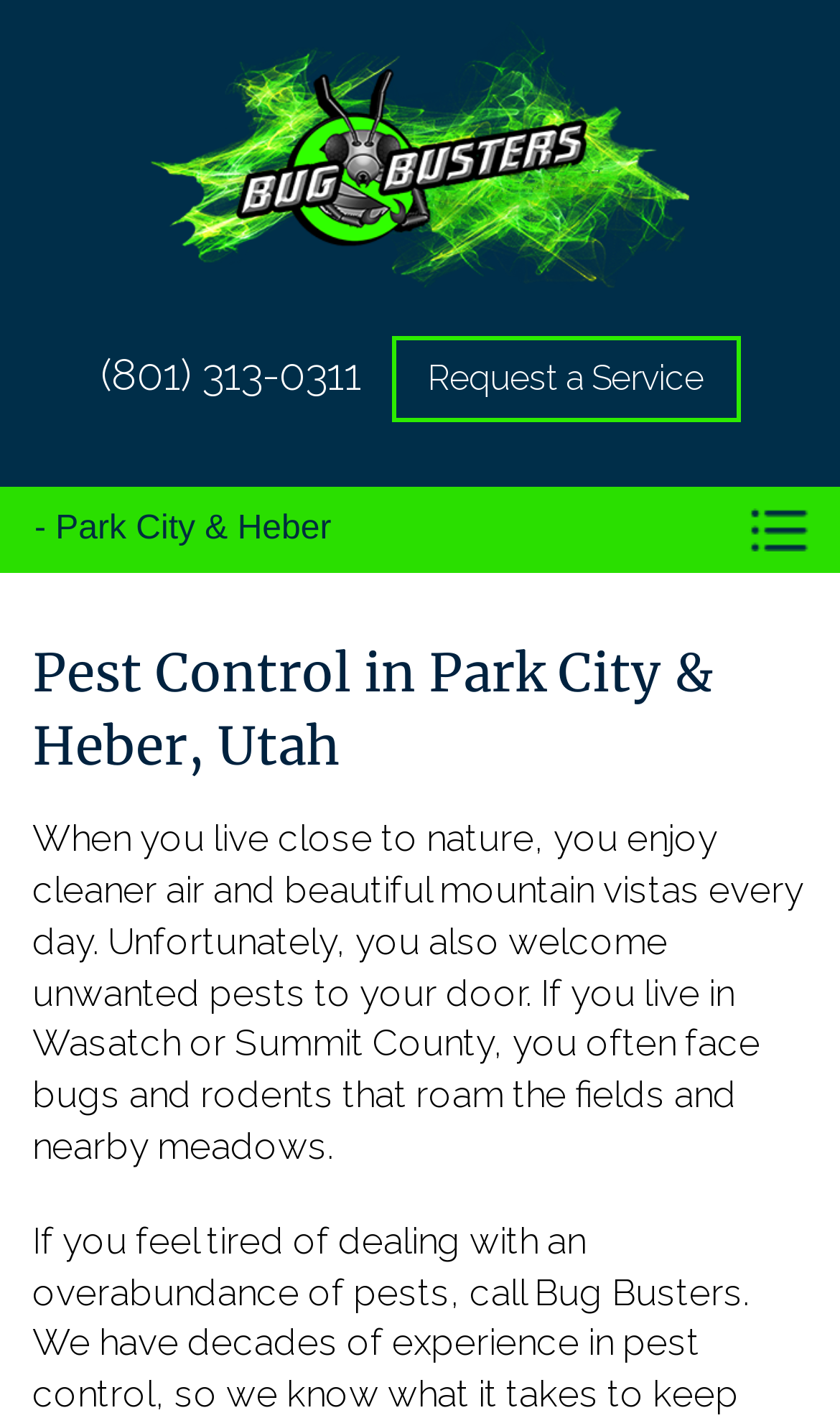Extract the bounding box coordinates for the described element: "alt="Bug Busters logo"". The coordinates should be represented as four float numbers between 0 and 1: [left, top, right, bottom].

[0.128, 0.015, 0.872, 0.213]